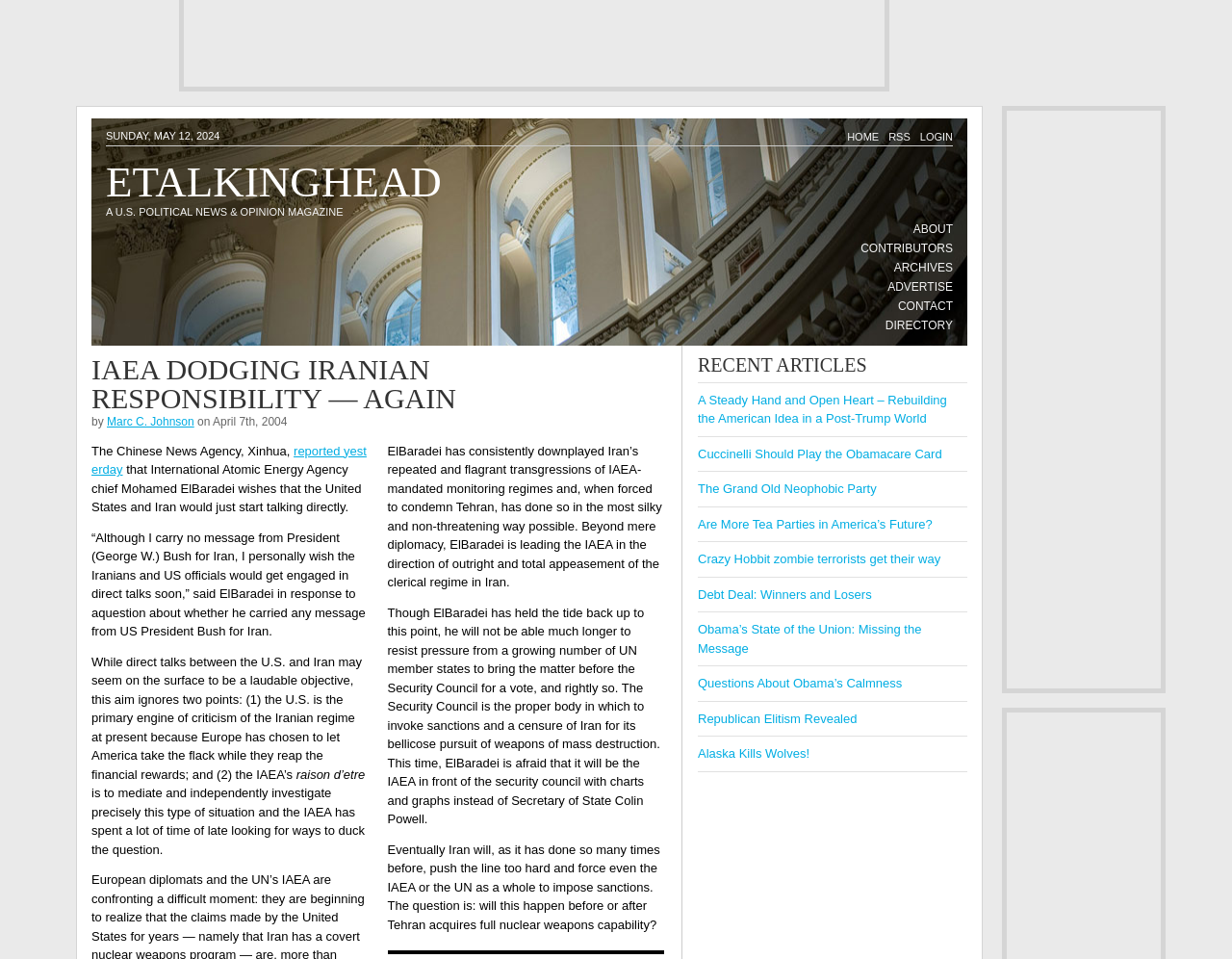Provide the bounding box coordinates of the UI element that matches the description: "Questions About Obama’s Calmness".

[0.566, 0.705, 0.732, 0.72]